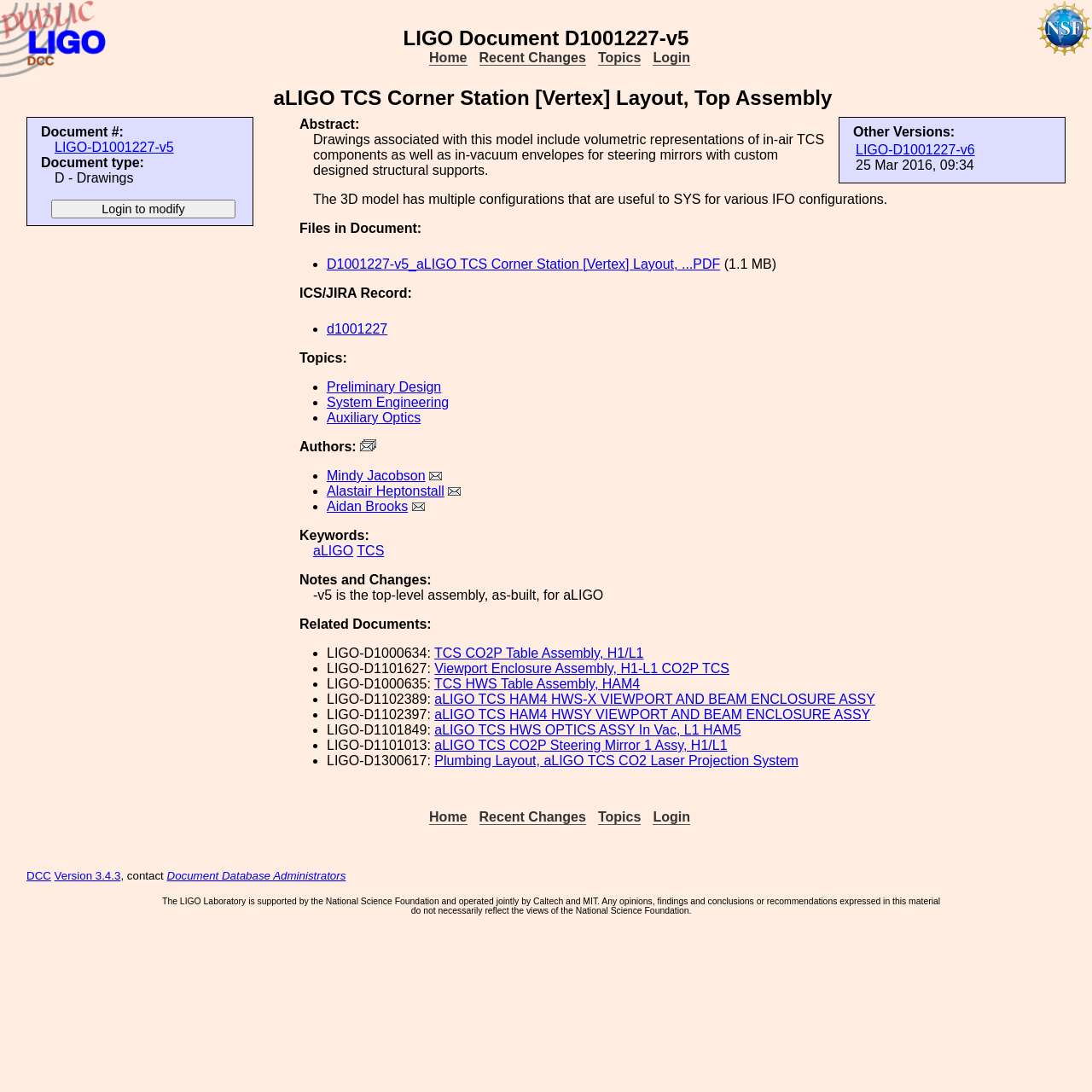Who are the authors of this document?
Using the visual information, reply with a single word or short phrase.

Mindy Jacobson, Alastair Heptonstall, Aidan Brooks